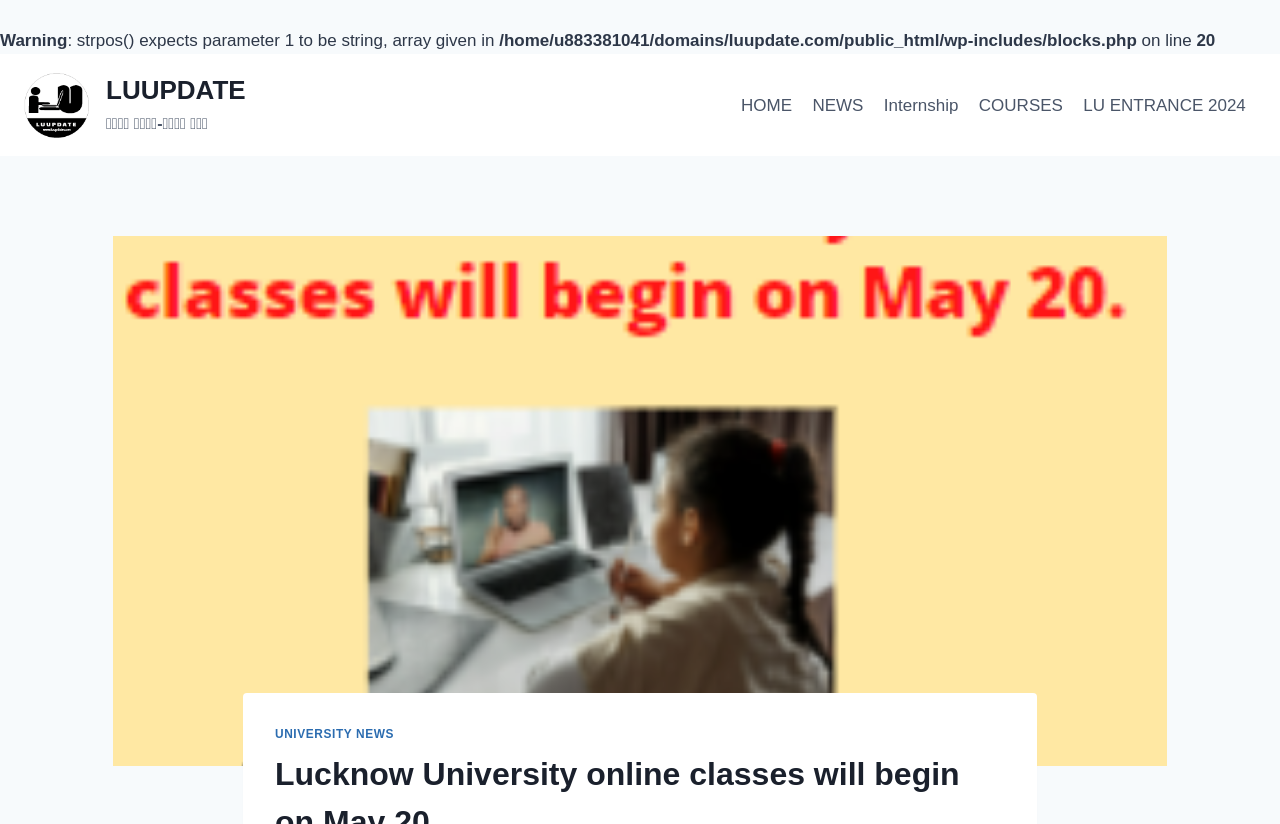Please determine the heading text of this webpage.

Lucknow University online classes will begin on May 20.